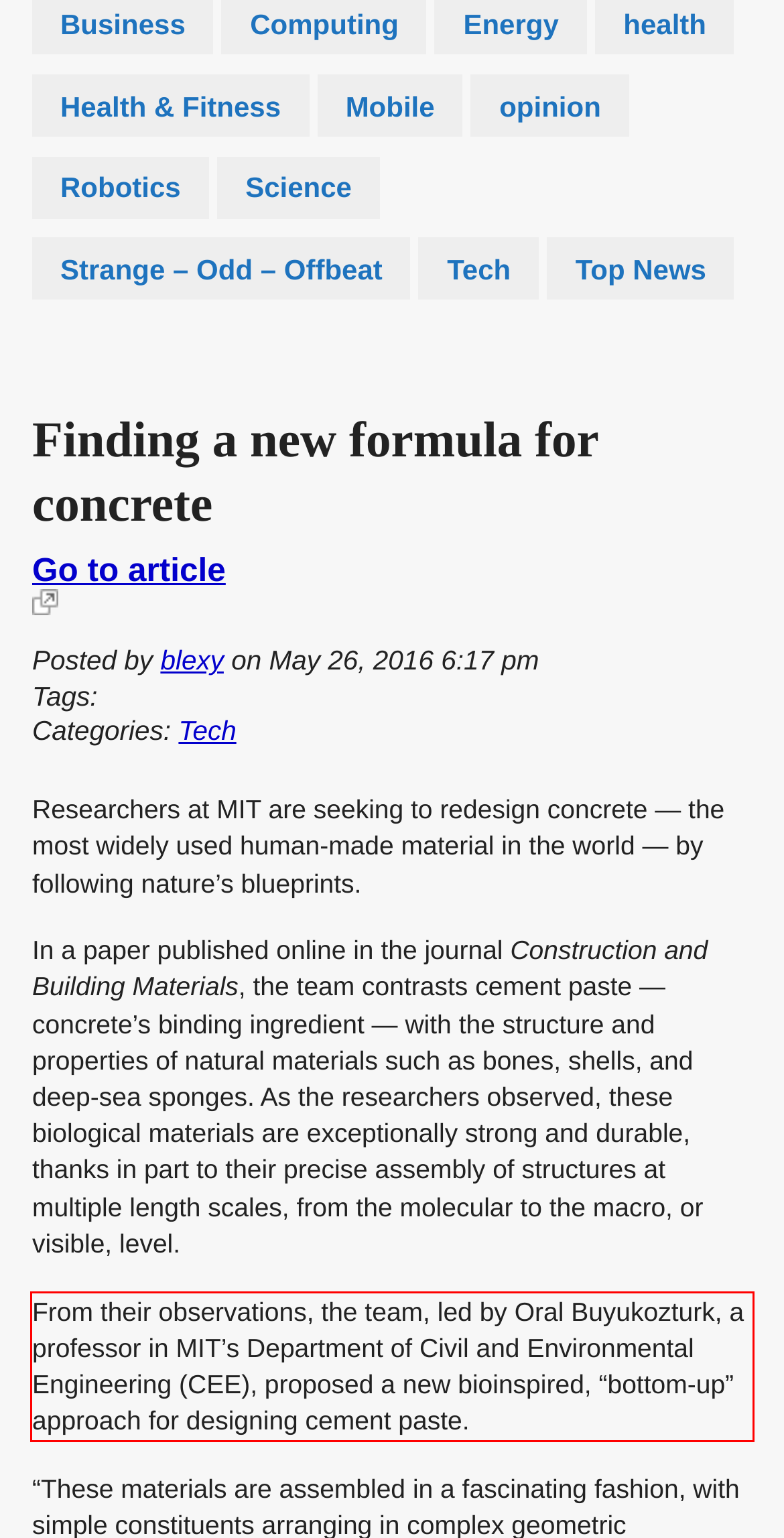Analyze the screenshot of the webpage and extract the text from the UI element that is inside the red bounding box.

From their observations, the team, led by Oral Buyukozturk, a professor in MIT’s Department of Civil and Environmental Engineering (CEE), proposed a new bioinspired, “bottom-up” approach for designing cement paste.